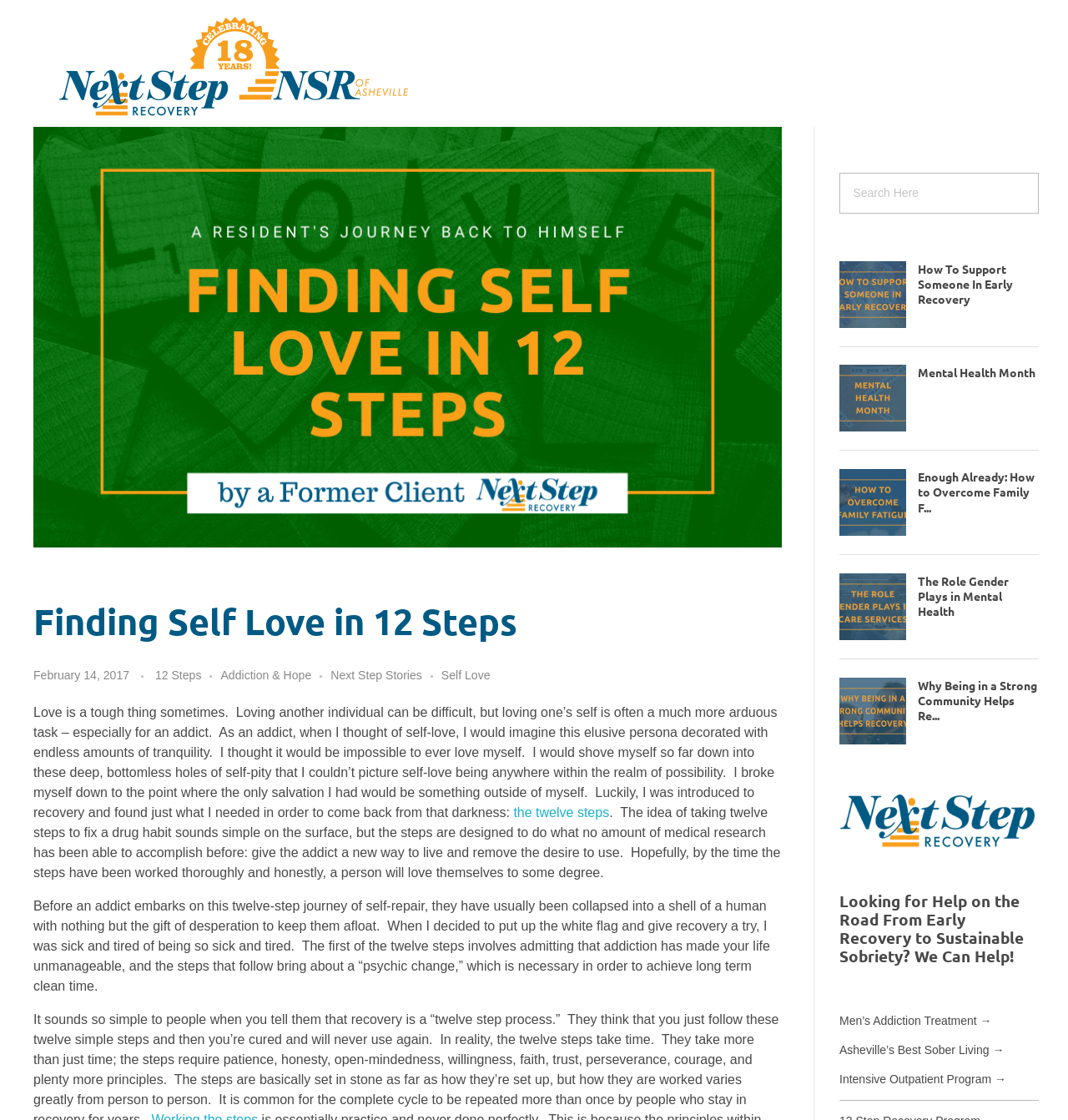What is the topic of the first article?
Look at the image and respond to the question as thoroughly as possible.

The first article is titled 'How To Support Someone In Early Recovery', which suggests that the topic of the article is about providing support to someone who is in the early stages of recovery.